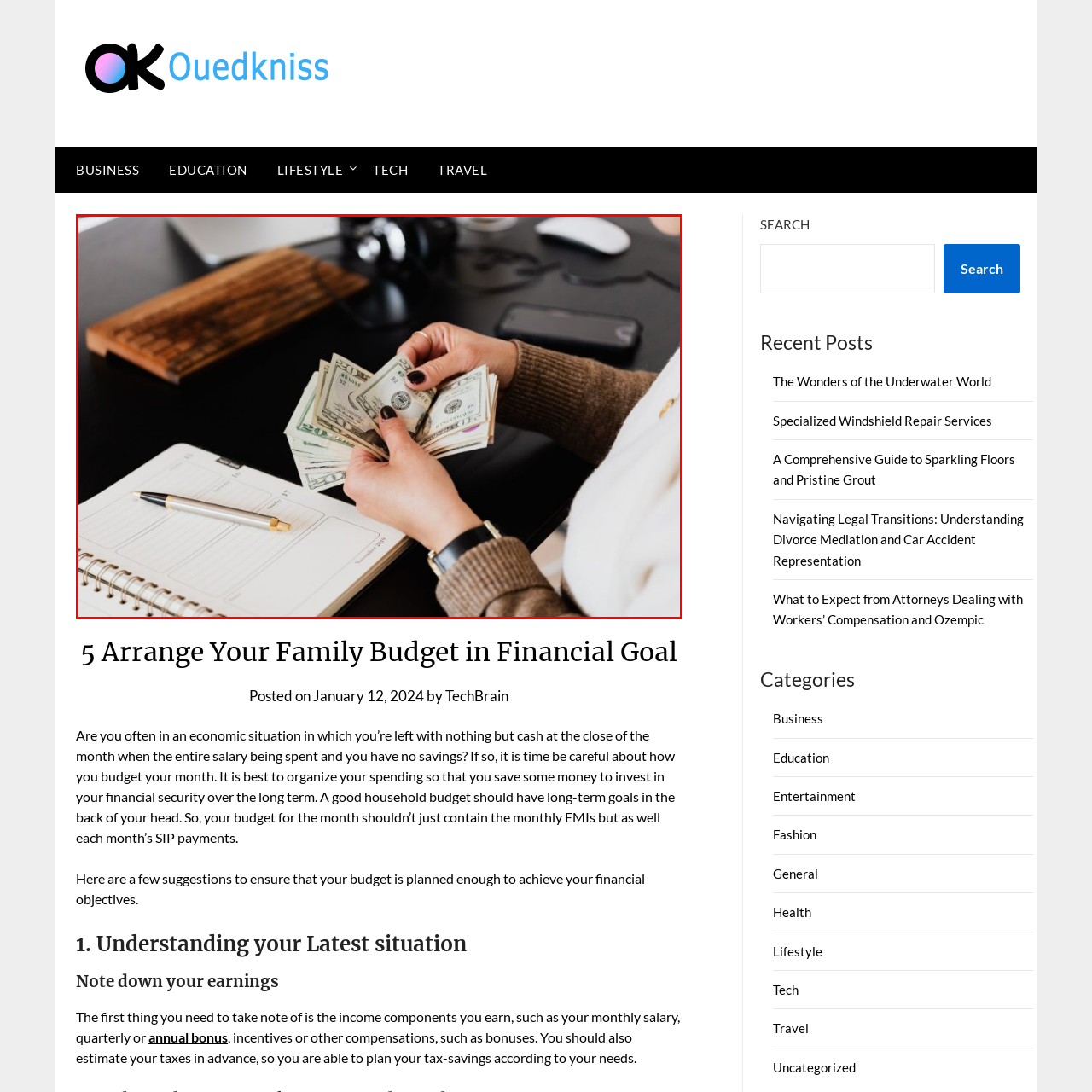Examine the portion of the image marked by the red rectangle, What is the type of binding on the notepad? Answer concisely using a single word or phrase.

Spiral